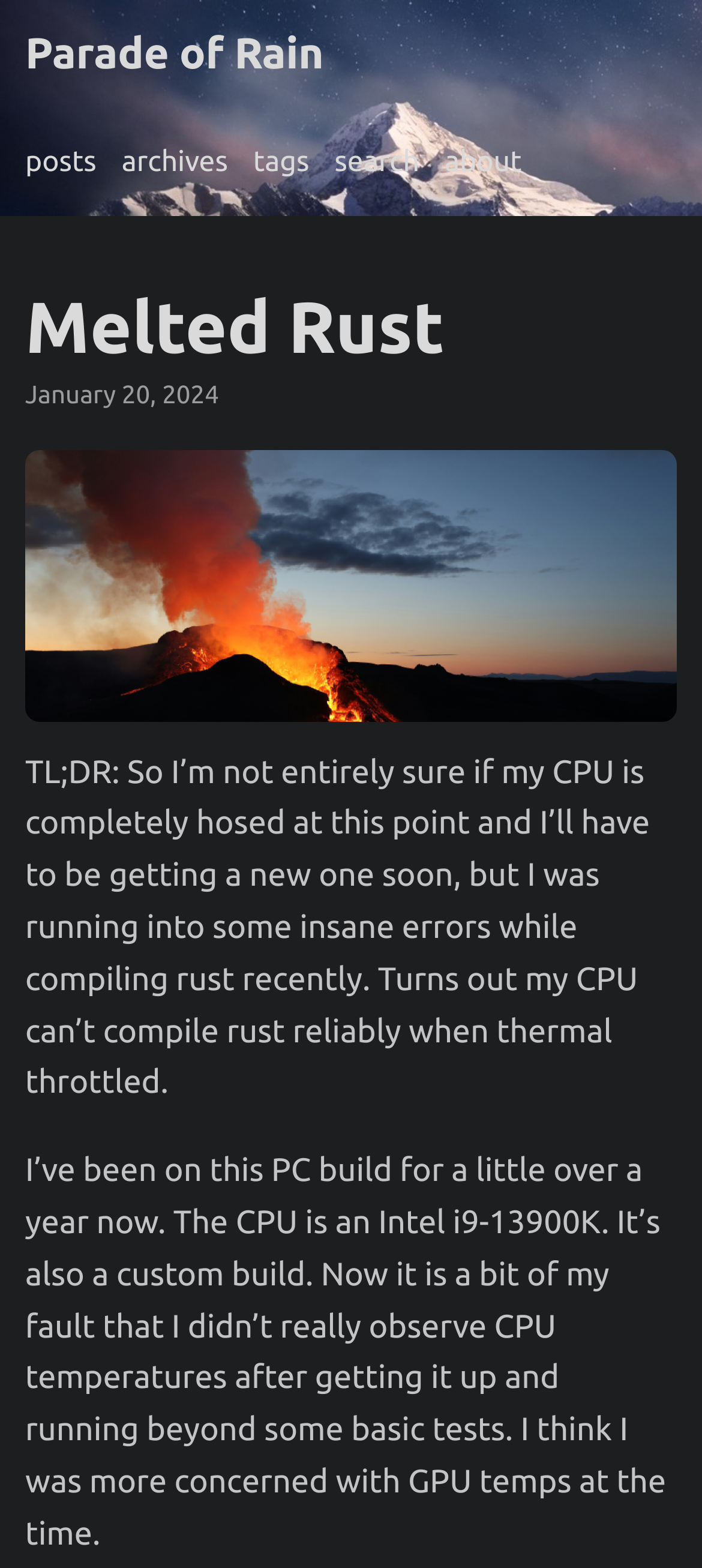Summarize the contents and layout of the webpage in detail.

The webpage appears to be a blog post or article with a title "Melted Rust" and a subtitle "Parade of Rain". At the top, there are five links: "posts", "archives", "tags", "search", and "about", aligned horizontally and centered near the top of the page.

Below the links, there is a header section with the title "Melted Rust" and a timestamp "January 20, 2024" on the left side. On the right side of the header section, there is an empty figure element, which may contain an image, but it's not explicitly described.

The main content of the page is a text passage, divided into two paragraphs. The first paragraph starts with "TL;DR: So I’m not entirely sure if my CPU is completely hosed at this point and I’ll have to be getting a new one soon, but I was running into some insane errors while compiling rust recently." and describes the author's experience with CPU errors while compiling Rust. The second paragraph starts with "I’ve been on this PC build for a little over a year now." and discusses the author's custom PC build and their concerns about CPU temperatures.

Overall, the webpage has a simple layout with a clear hierarchy of elements, making it easy to navigate and read.